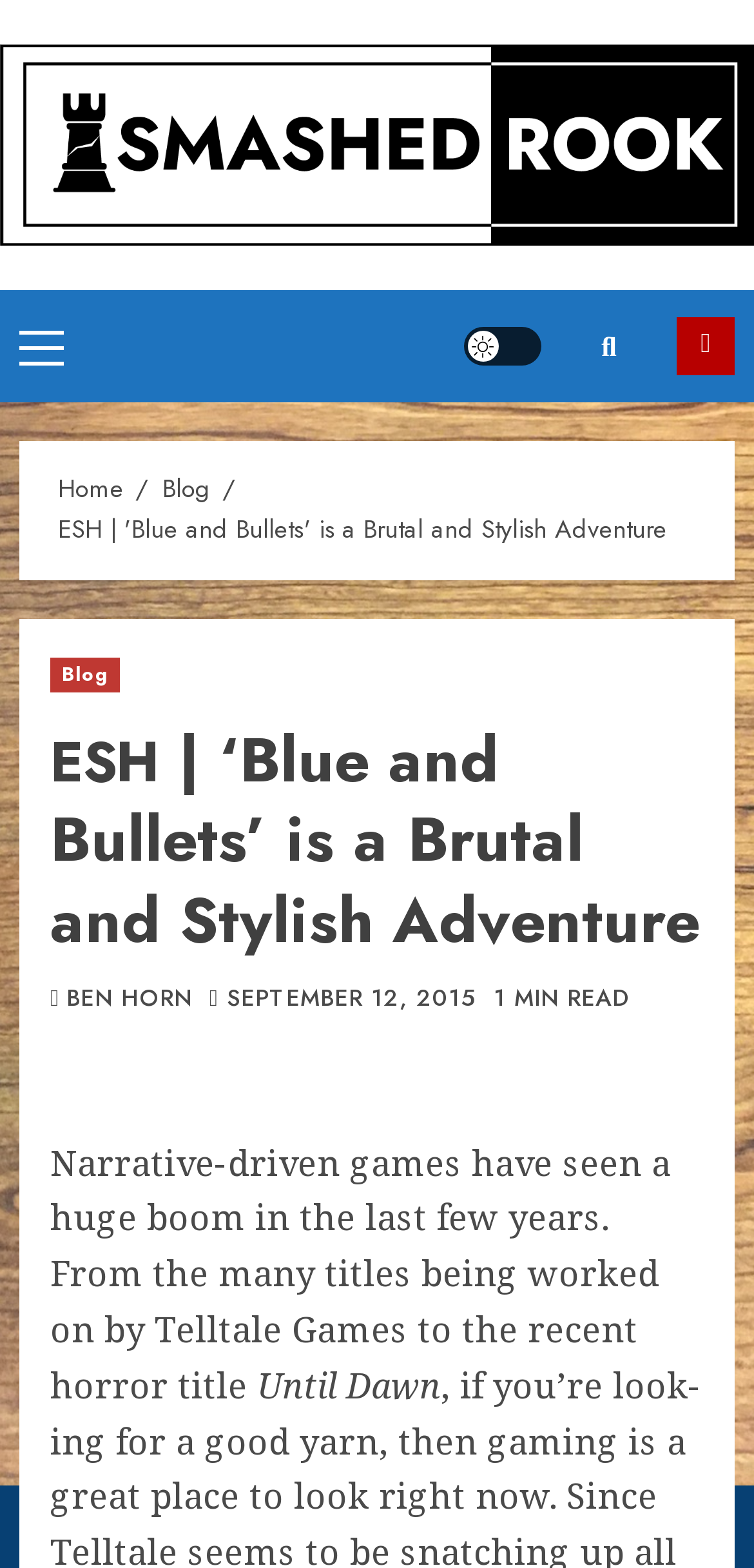Identify the bounding box coordinates of the clickable region to carry out the given instruction: "Subscribe to the newsletter".

[0.897, 0.202, 0.974, 0.239]